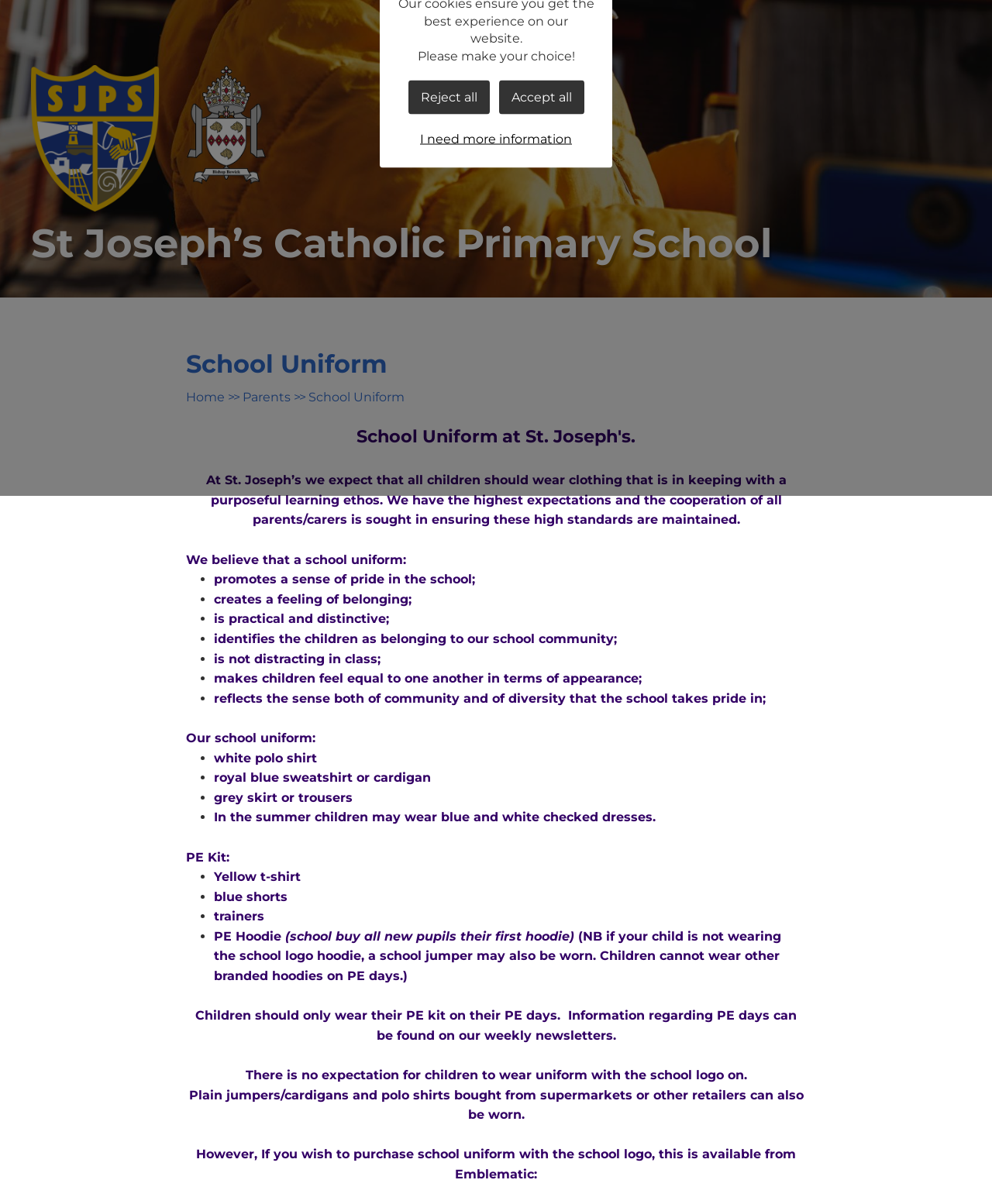Find the bounding box coordinates for the HTML element described in this sentence: "School Uniform". Provide the coordinates as four float numbers between 0 and 1, in the format [left, top, right, bottom].

[0.311, 0.324, 0.408, 0.336]